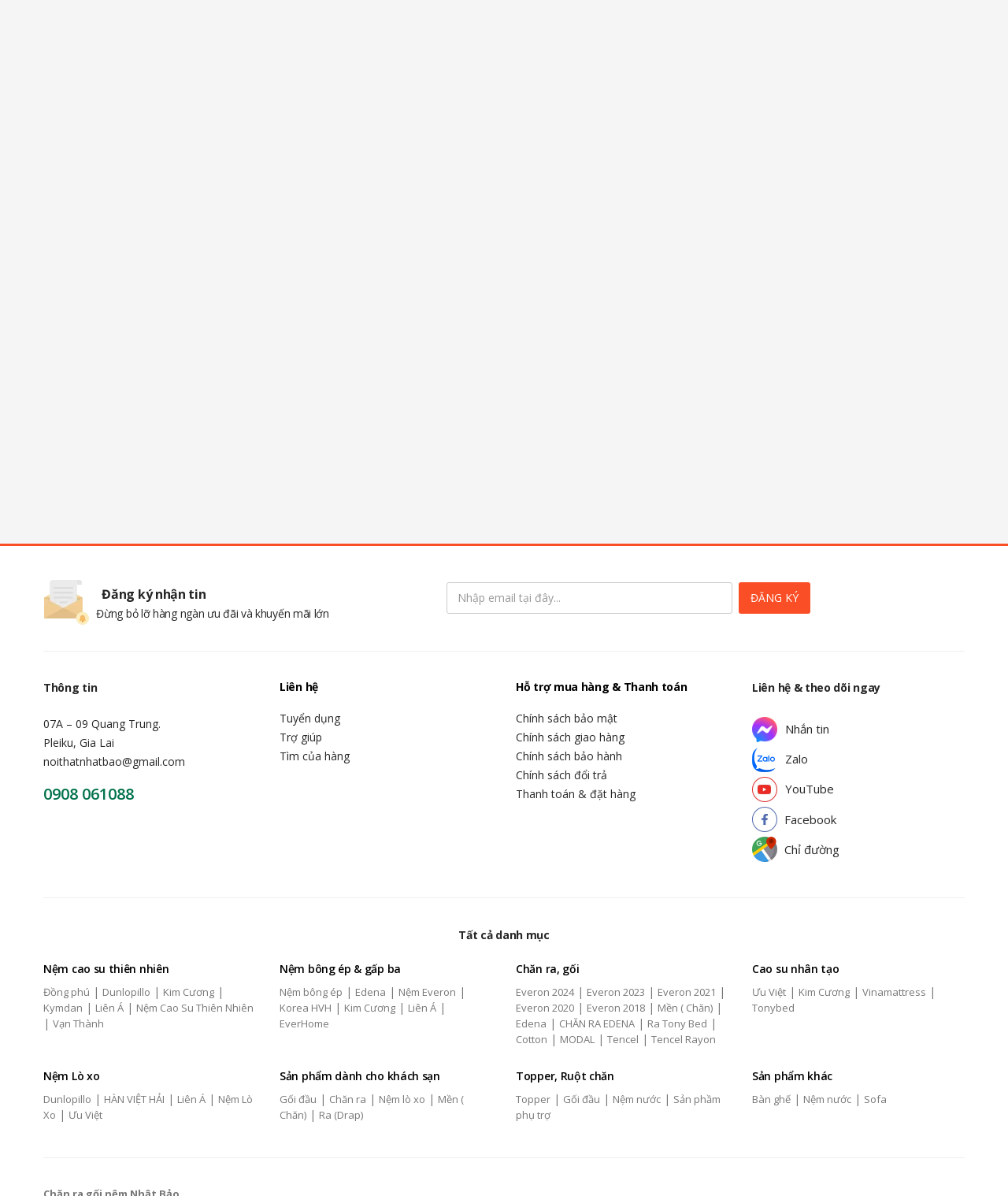Locate the bounding box of the UI element defined by this description: "MODAL". The coordinates should be given as four float numbers between 0 and 1, formatted as [left, top, right, bottom].

[0.555, 0.863, 0.59, 0.875]